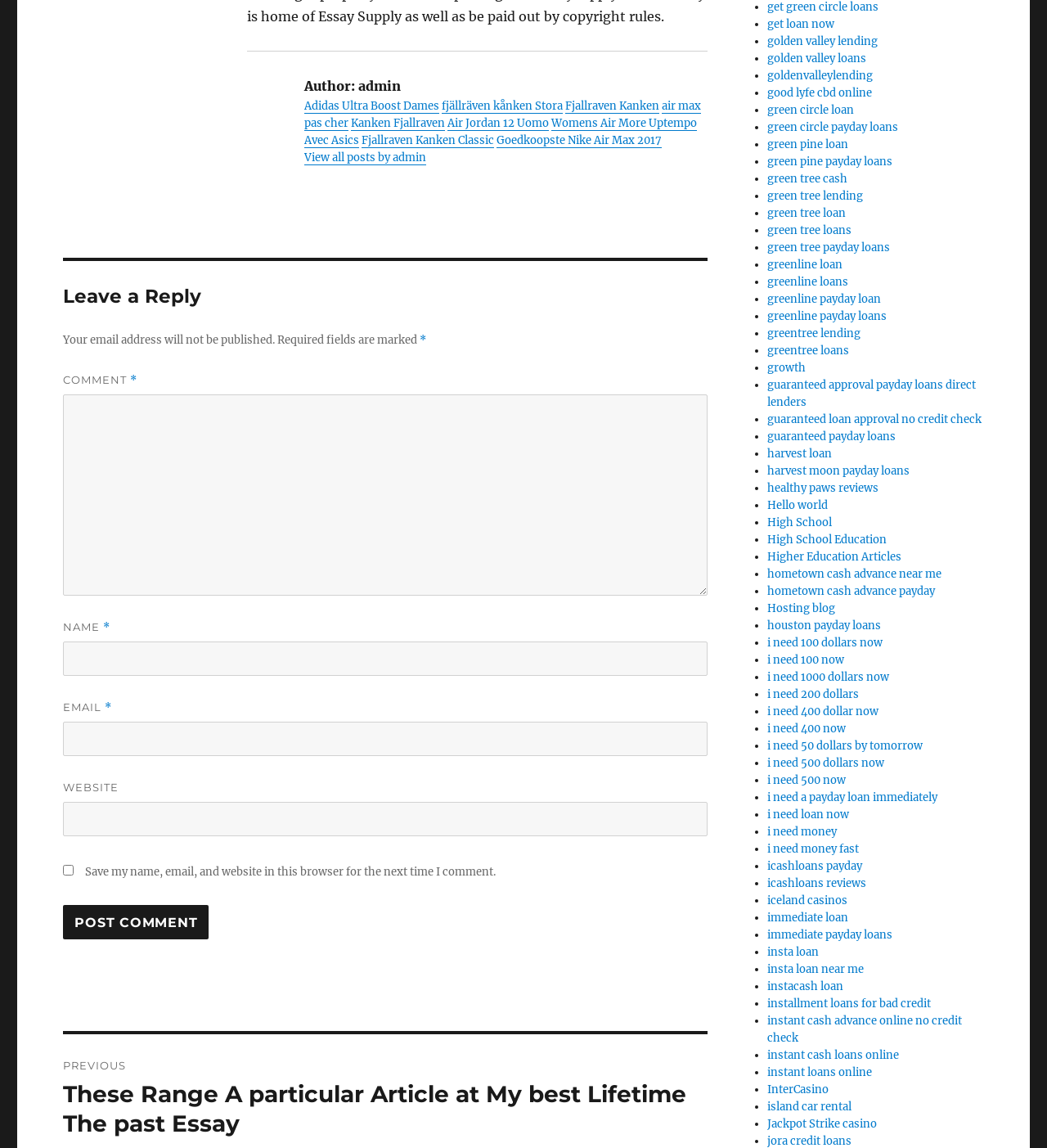How many textboxes are there in the comment section?
Answer the question with a single word or phrase derived from the image.

4